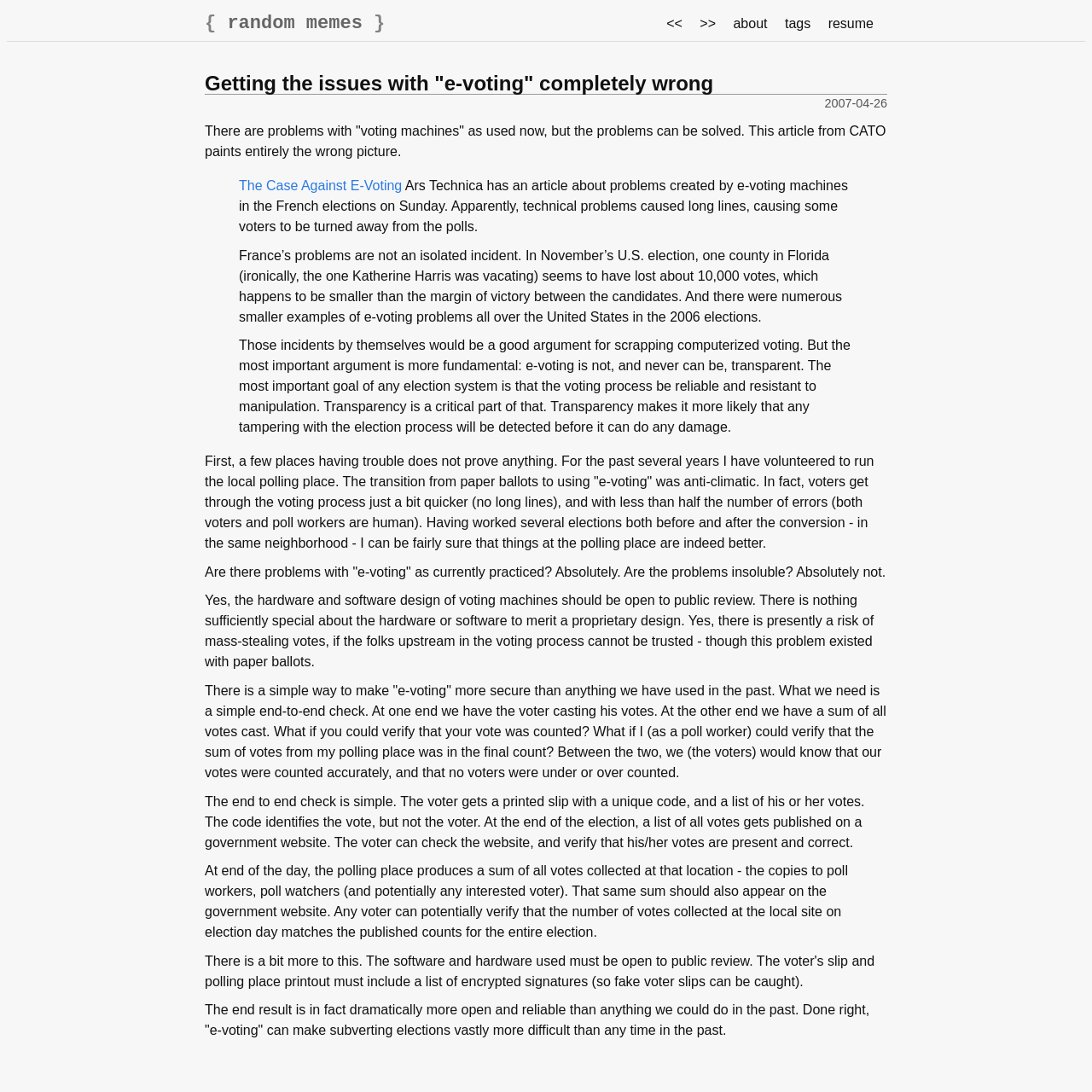Answer the question with a brief word or phrase:
What is the main issue with e-voting?

Lack of transparency